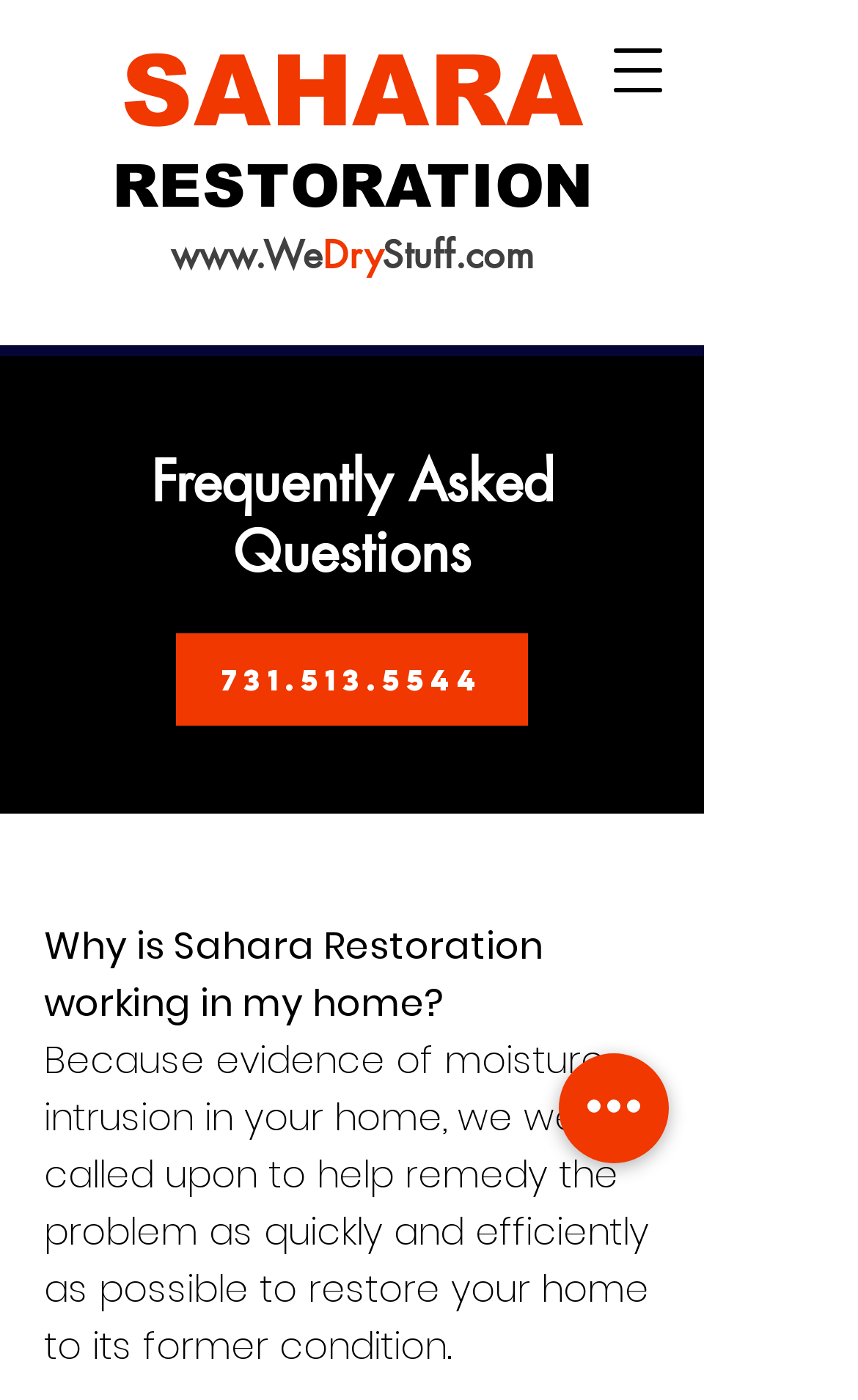Give a detailed account of the webpage's layout and content.

The webpage is titled "QUESTIONS | Sahara Restoration" and appears to be a FAQ page for Sahara Restoration, a company that provides restoration services. 

At the top of the page, there are five links in a row, including "RESTORATION", "www.We", "Dry", "Stuff.com", and "SAHARA". Below these links, there is a button to open a navigation menu. 

On the left side of the page, there is a section with a heading that asks "Why is Sahara Restoration working in my home?" followed by a paragraph of text that explains the reason. The text states that the company was called to help remedy a moisture intrusion problem in the home as quickly and efficiently as possible.

Below this section, there is another heading titled "Frequently Asked Questions". Under this heading, there is a link to a phone number, "731.513.5544". 

At the bottom right of the page, there is a button labeled "Quick actions".